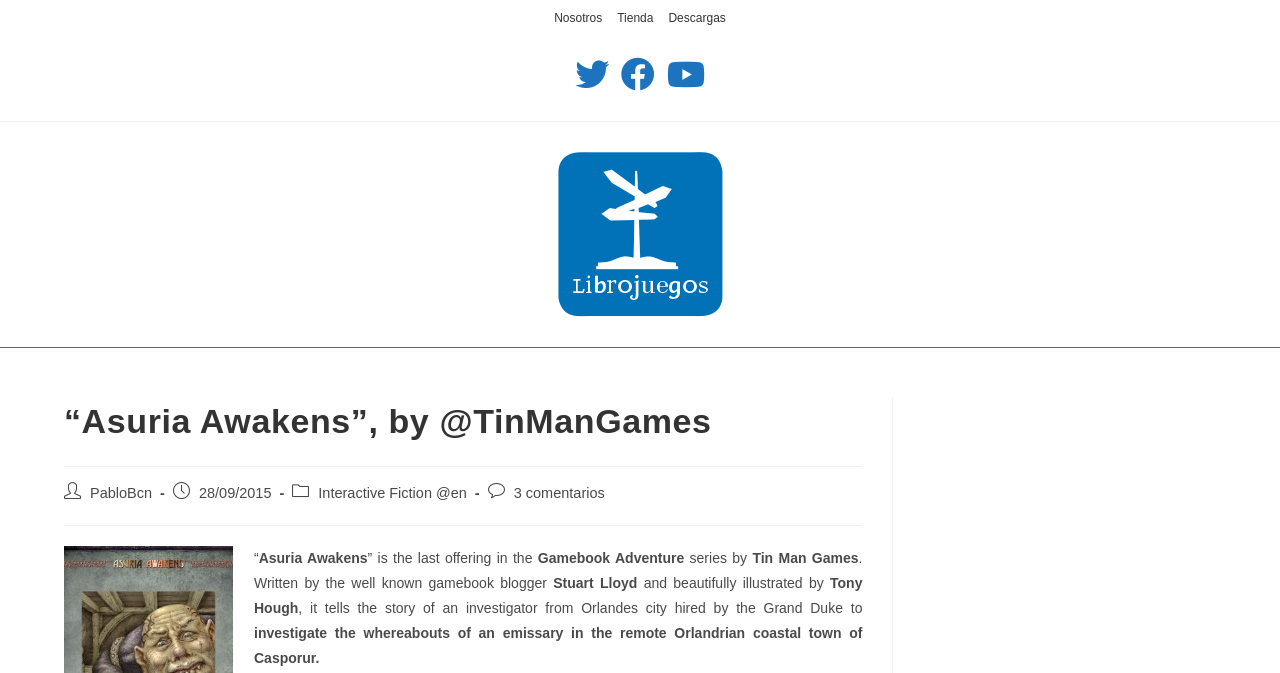Find the bounding box coordinates of the area to click in order to follow the instruction: "Read author's profile".

[0.07, 0.721, 0.119, 0.744]